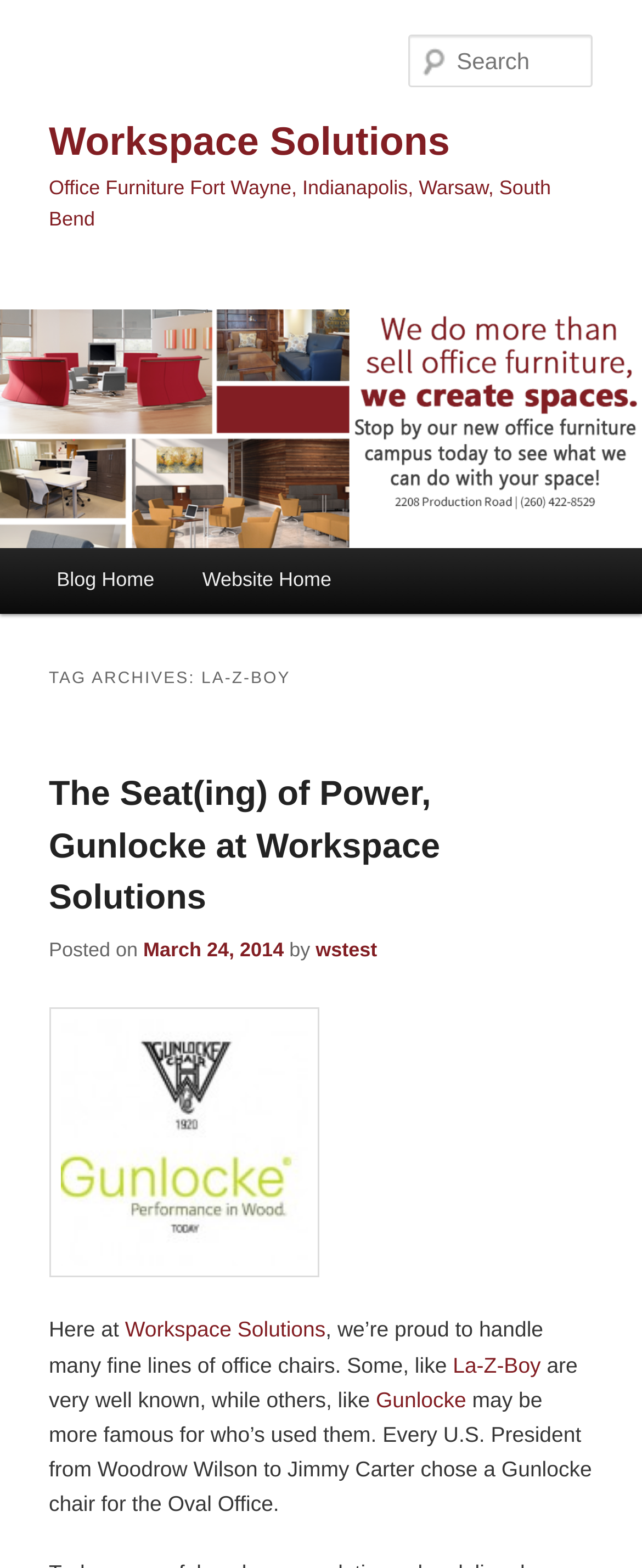Please determine the bounding box coordinates of the element to click in order to execute the following instruction: "View the website home page". The coordinates should be four float numbers between 0 and 1, specified as [left, top, right, bottom].

[0.278, 0.35, 0.554, 0.392]